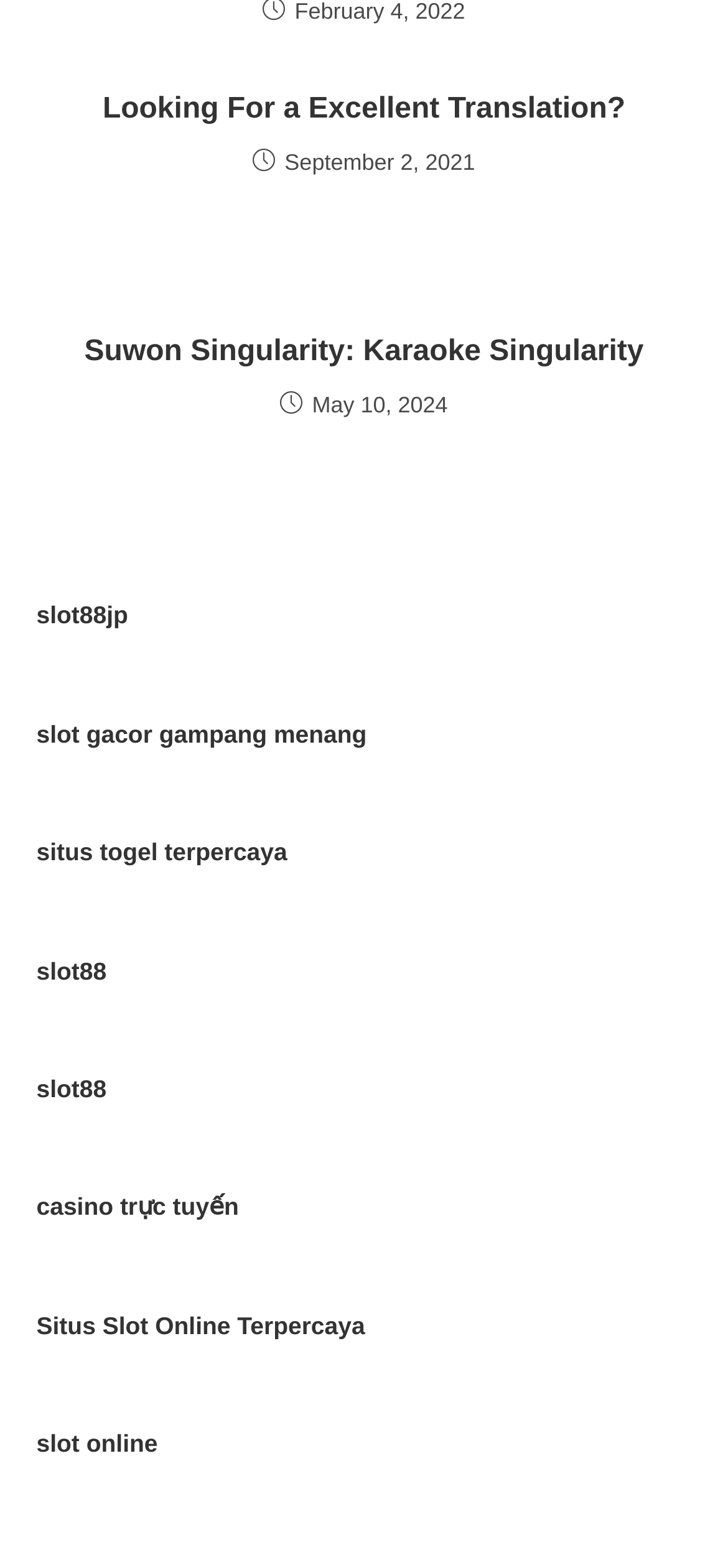What is the date of the 'Suwon Singularity: Karaoke Singularity' article?
Give a detailed response to the question by analyzing the screenshot.

I found the date by looking at the time element associated with the 'Suwon Singularity: Karaoke Singularity' heading, which is 'May 10, 2024'.